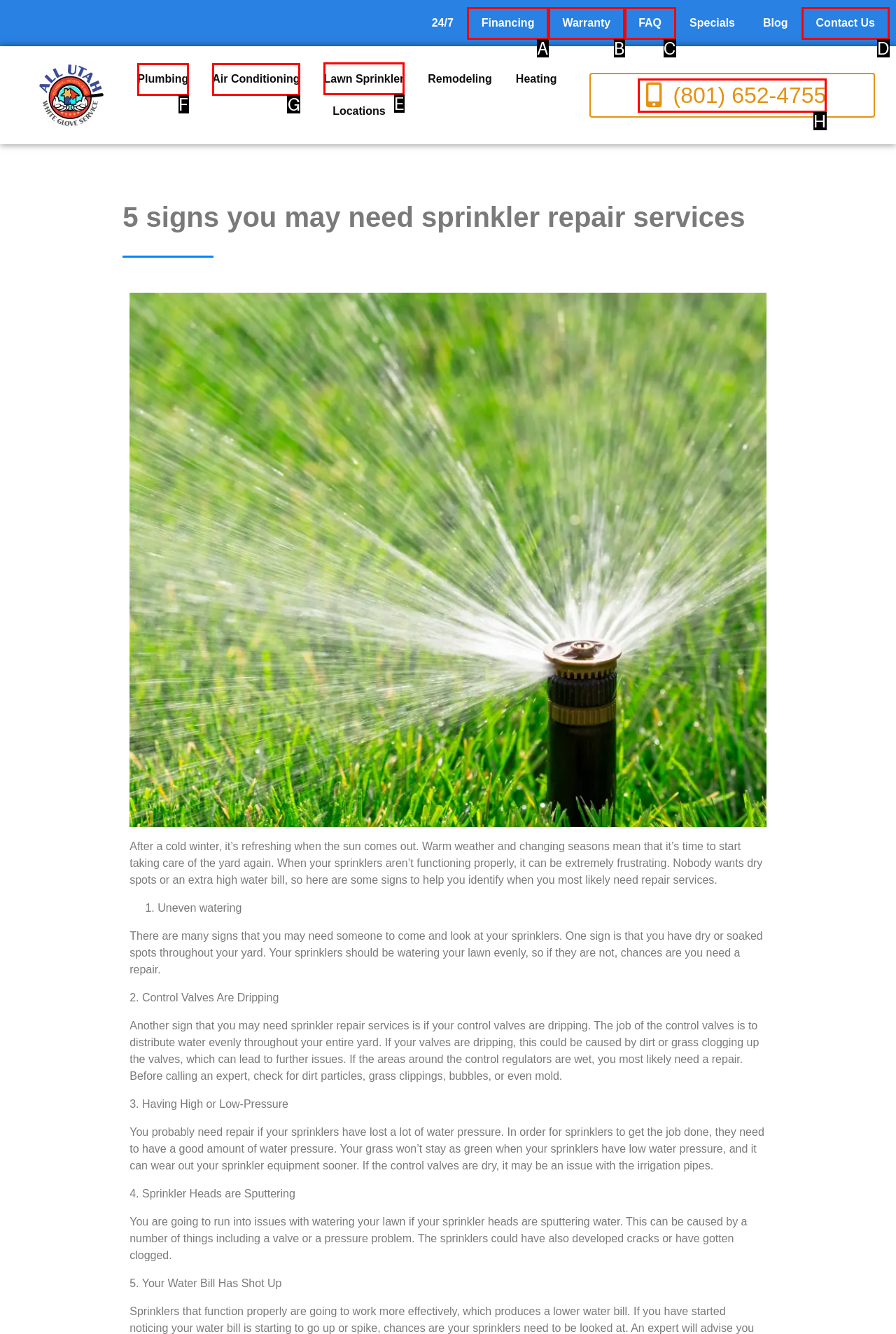Tell me the correct option to click for this task: Visit 'Lawn Sprinkler' page
Write down the option's letter from the given choices.

E